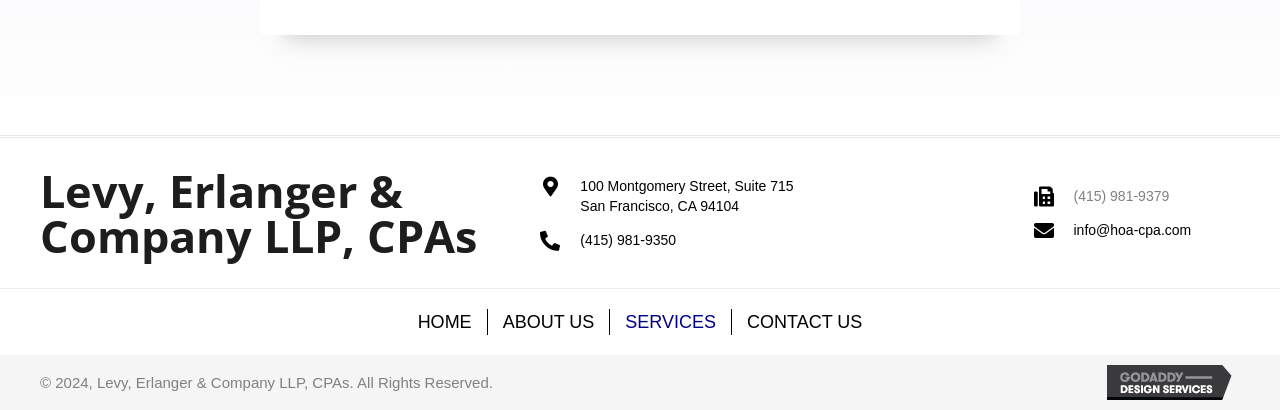Based on the image, please elaborate on the answer to the following question:
What is the phone number?

The phone number can be found in the middle-left section of the webpage, which is a link element with the text '(415) 981-9350'.